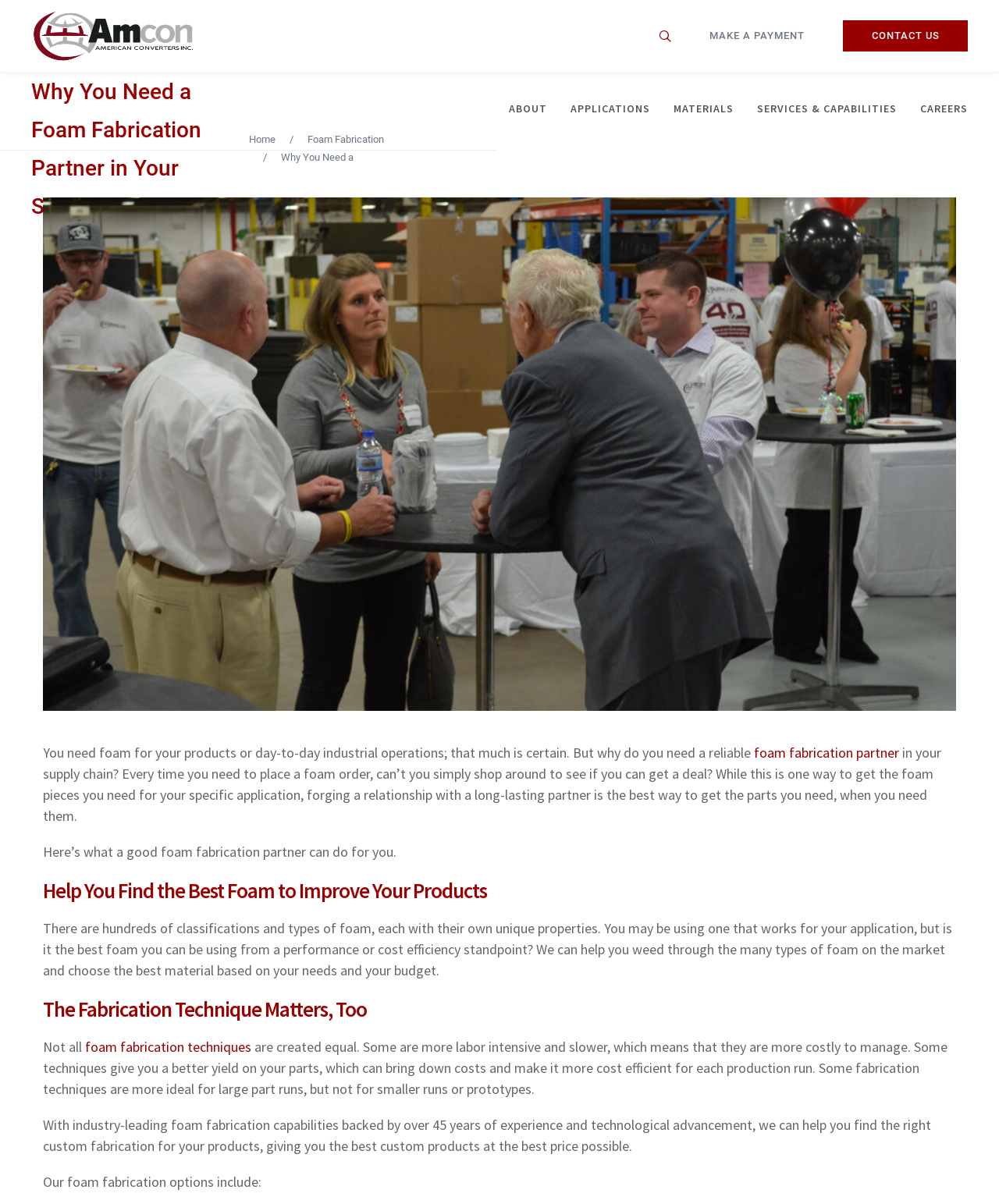Locate the bounding box coordinates of the element I should click to achieve the following instruction: "Explore the 'SERVICES & CAPABILITIES' section".

[0.746, 0.06, 0.909, 0.121]